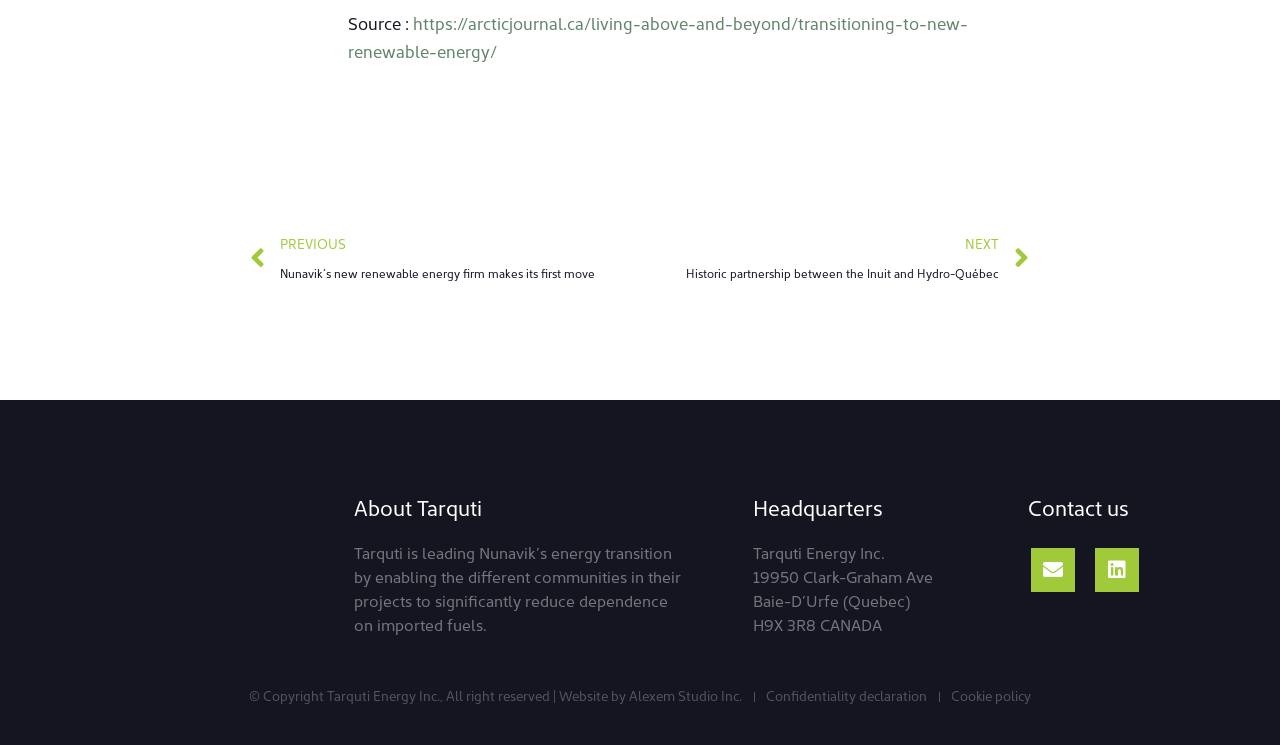Please identify the bounding box coordinates of the clickable region that I should interact with to perform the following instruction: "View Tarquti's LinkedIn page". The coordinates should be expressed as four float numbers between 0 and 1, i.e., [left, top, right, bottom].

[0.855, 0.736, 0.89, 0.795]